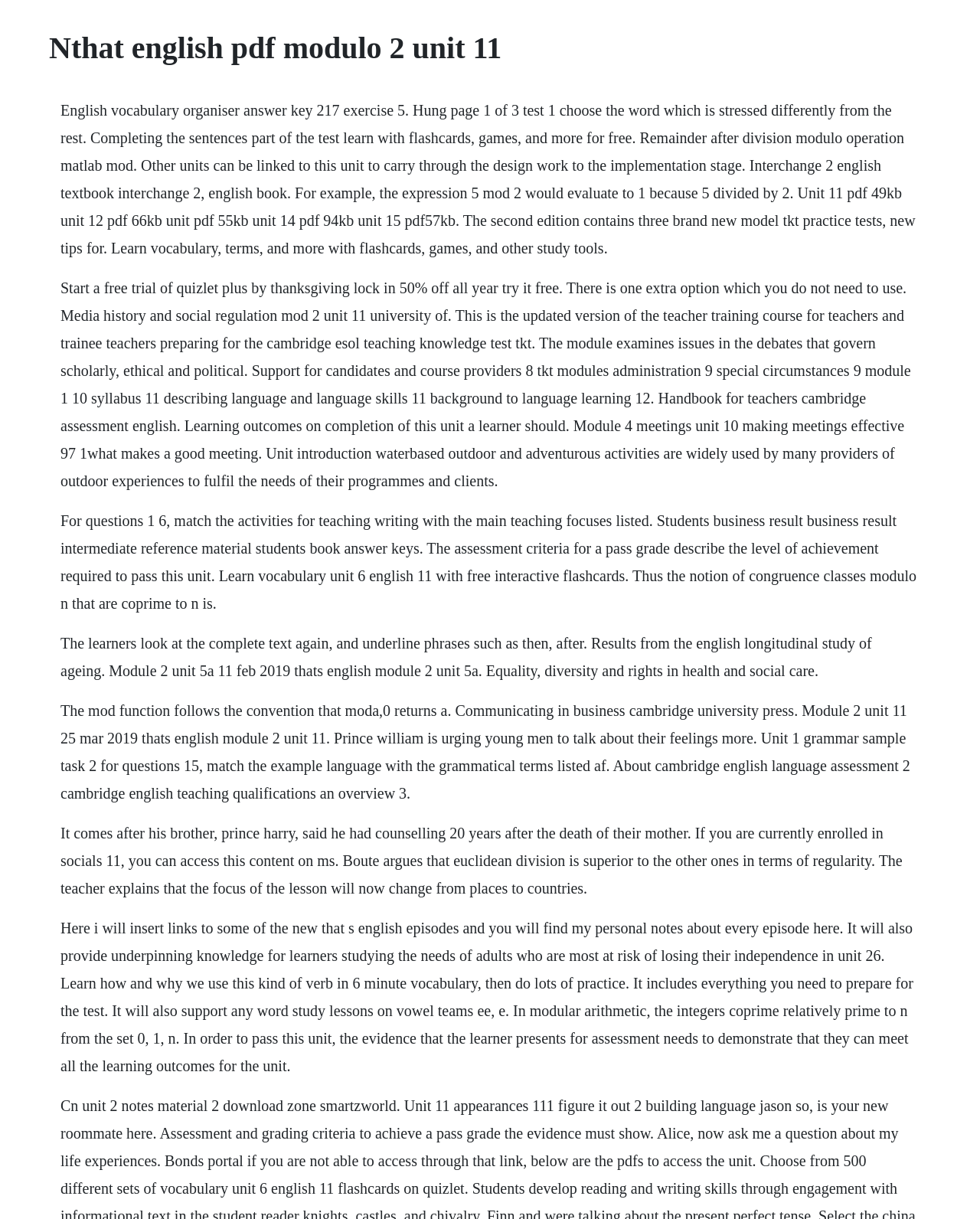What is the role of the 'teacher' in the learning process?
Please answer the question as detailed as possible.

Based on the text, the teacher appears to play a role in explaining and guiding the learning process. The text mentions the teacher explaining the focus of the lesson and providing instructions, suggesting that the teacher is responsible for facilitating the learning experience.